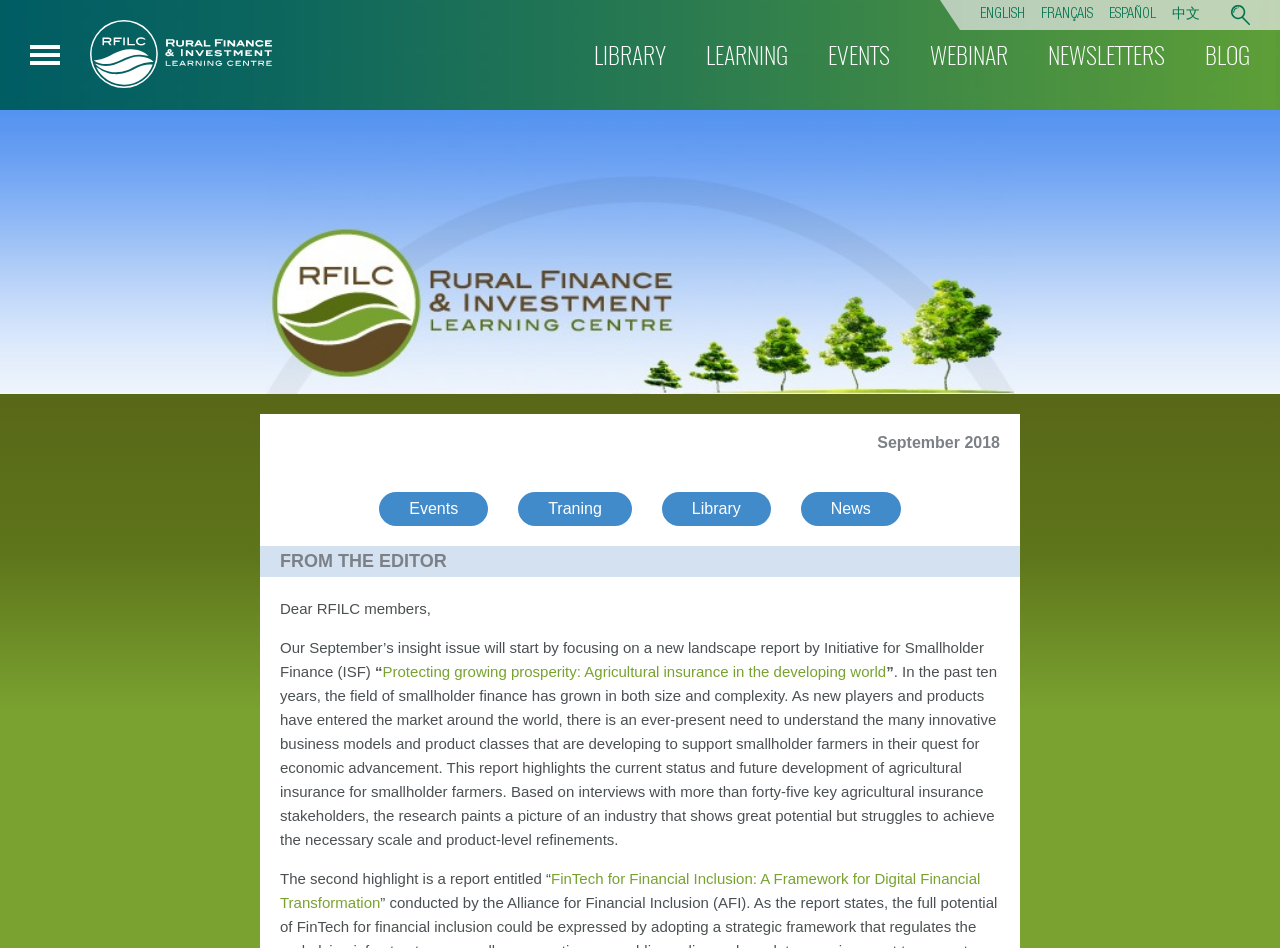Summarize the webpage comprehensively, mentioning all visible components.

The webpage is about Rural Finance and Investment Insights, specifically the September 2018 issue. At the top, there are five language options: English, Français, Español, 中文, and an empty link. On the top-right corner, there is a logo with the text "RFILC" and an image.

Below the language options, there is a navigation menu with links to LIBRARY, LEARNING, EVENTS, WEBINAR, NEWSLETTERS, and BLOG. 

The main content of the webpage is divided into two sections. The first section has a title "September 2018" and features a message from the editor. The editor's message introduces the two main highlights of the issue. The first highlight is a report by Initiative for Smallholder Finance (ISF) titled "Protecting growing prosperity: Agricultural insurance in the developing world", which discusses the current status and future development of agricultural insurance for smallholder farmers. 

The second highlight is a report entitled "FinTech for Financial Inclusion: A Framework for Digital Financial Transformation". 

On the left side of the main content, there are four links to Events, Training, Library, and News.